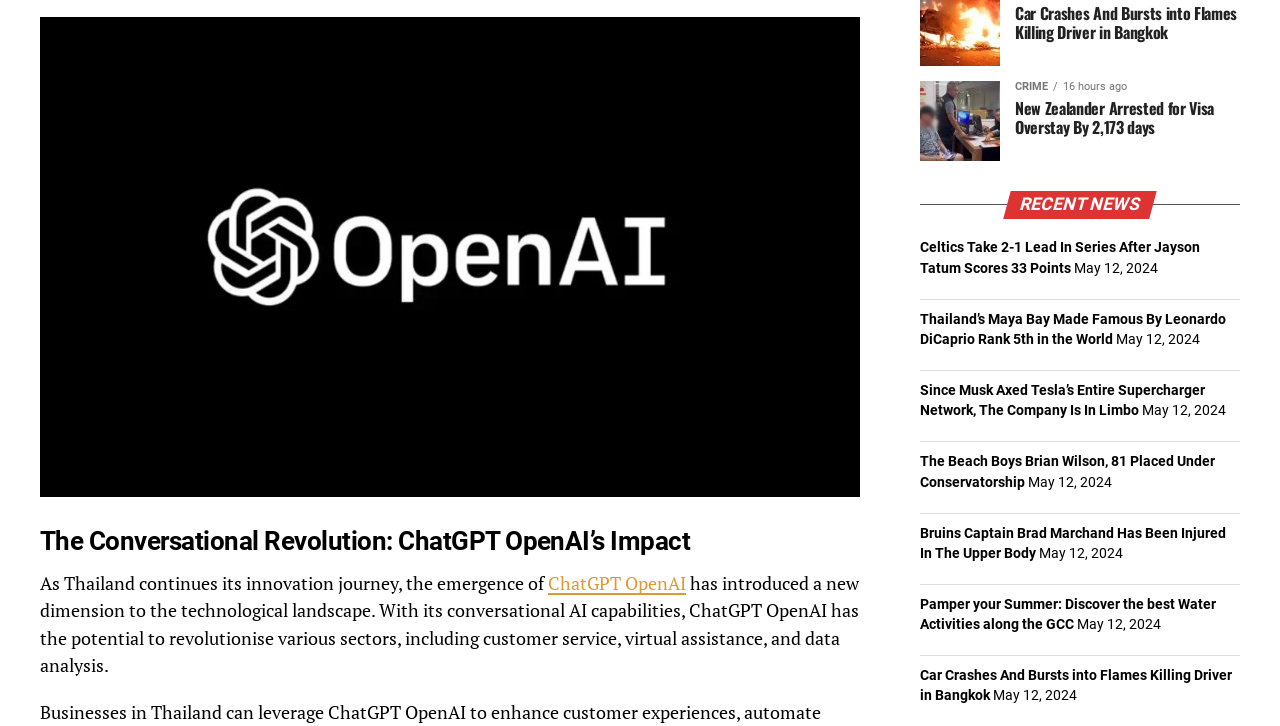Find the bounding box coordinates of the element to click in order to complete the given instruction: "View news about Car Crashes And Bursts into Flames Killing Driver in Bangkok."

[0.793, 0.006, 0.969, 0.058]